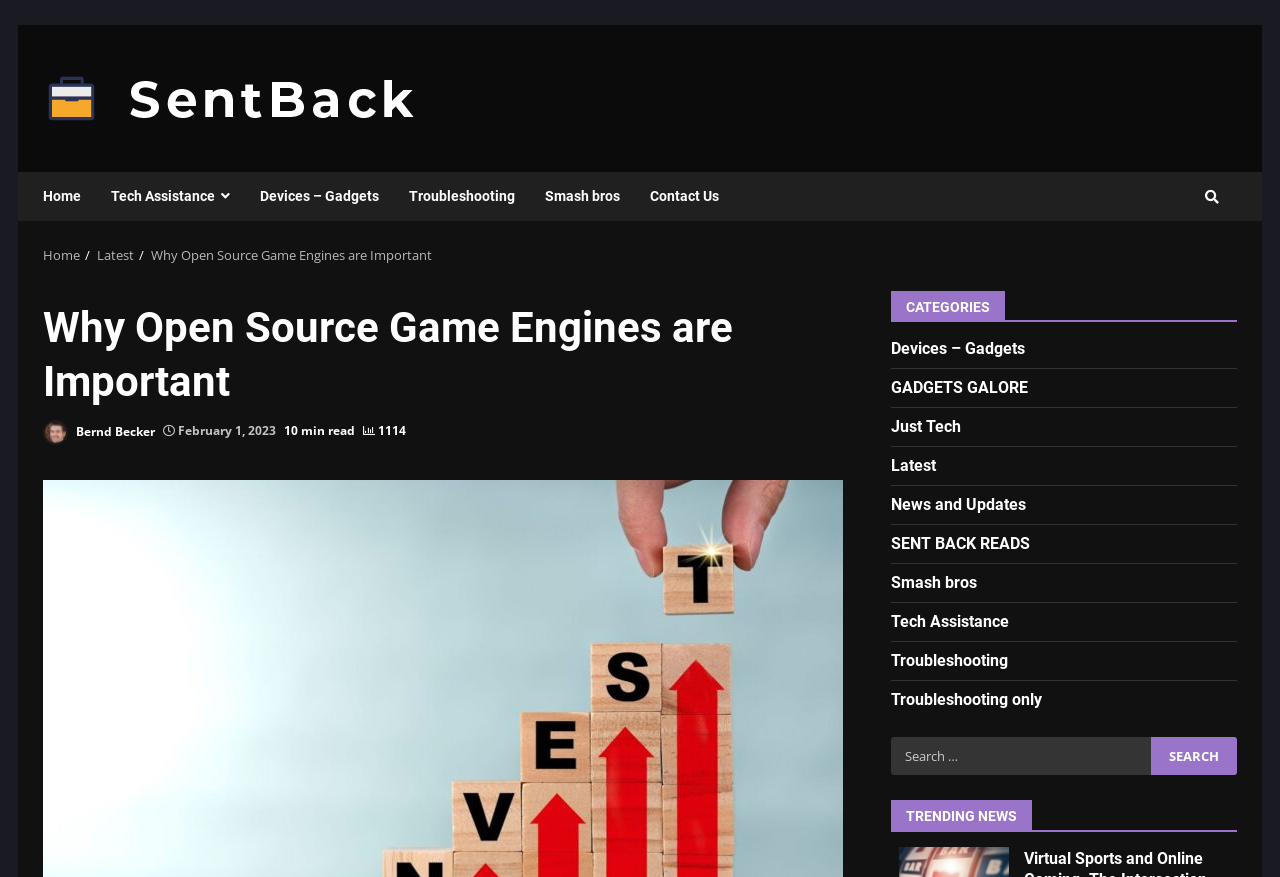How long does it take to read the article 'Why Open Source Game Engines are Important'?
Provide a concise answer using a single word or phrase based on the image.

10 min